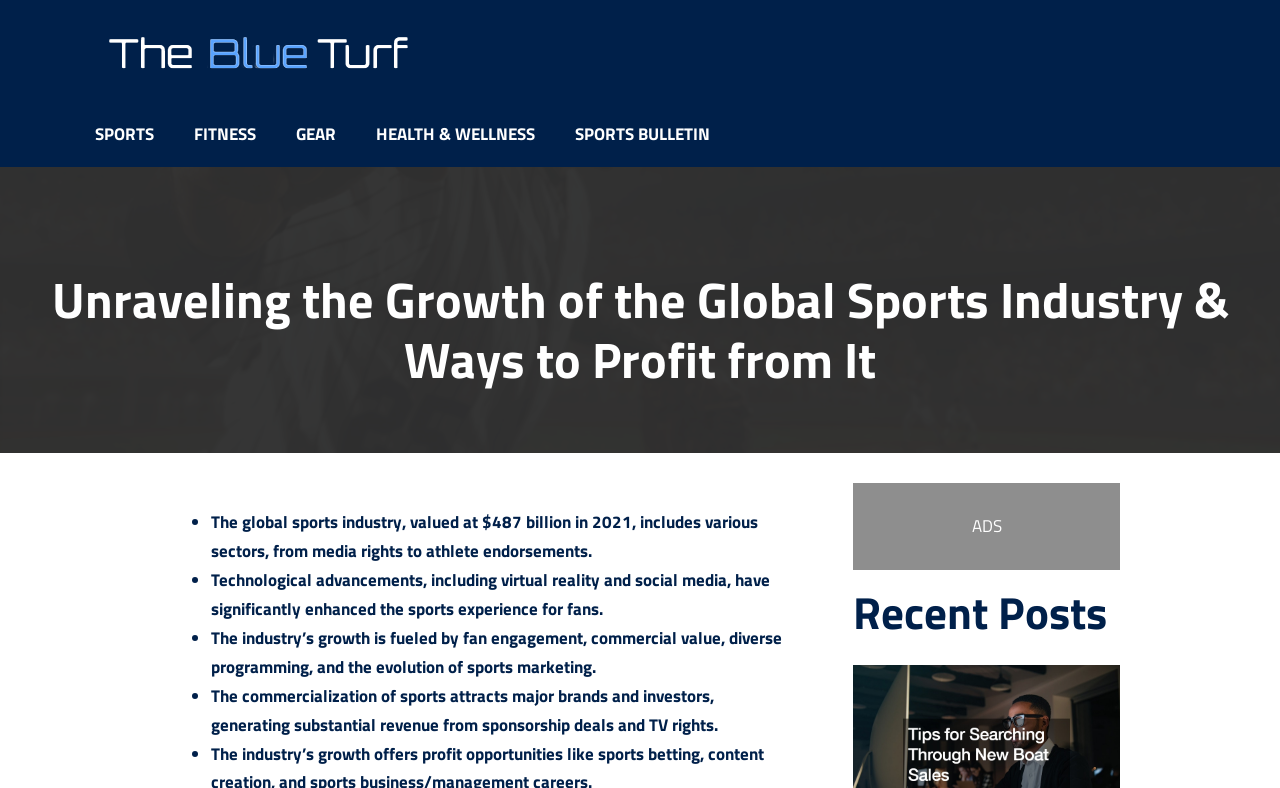Bounding box coordinates must be specified in the format (top-left x, top-left y, bottom-right x, bottom-right y). All values should be floating point numbers between 0 and 1. What are the bounding box coordinates of the UI element described as: Sports

[0.059, 0.141, 0.136, 0.199]